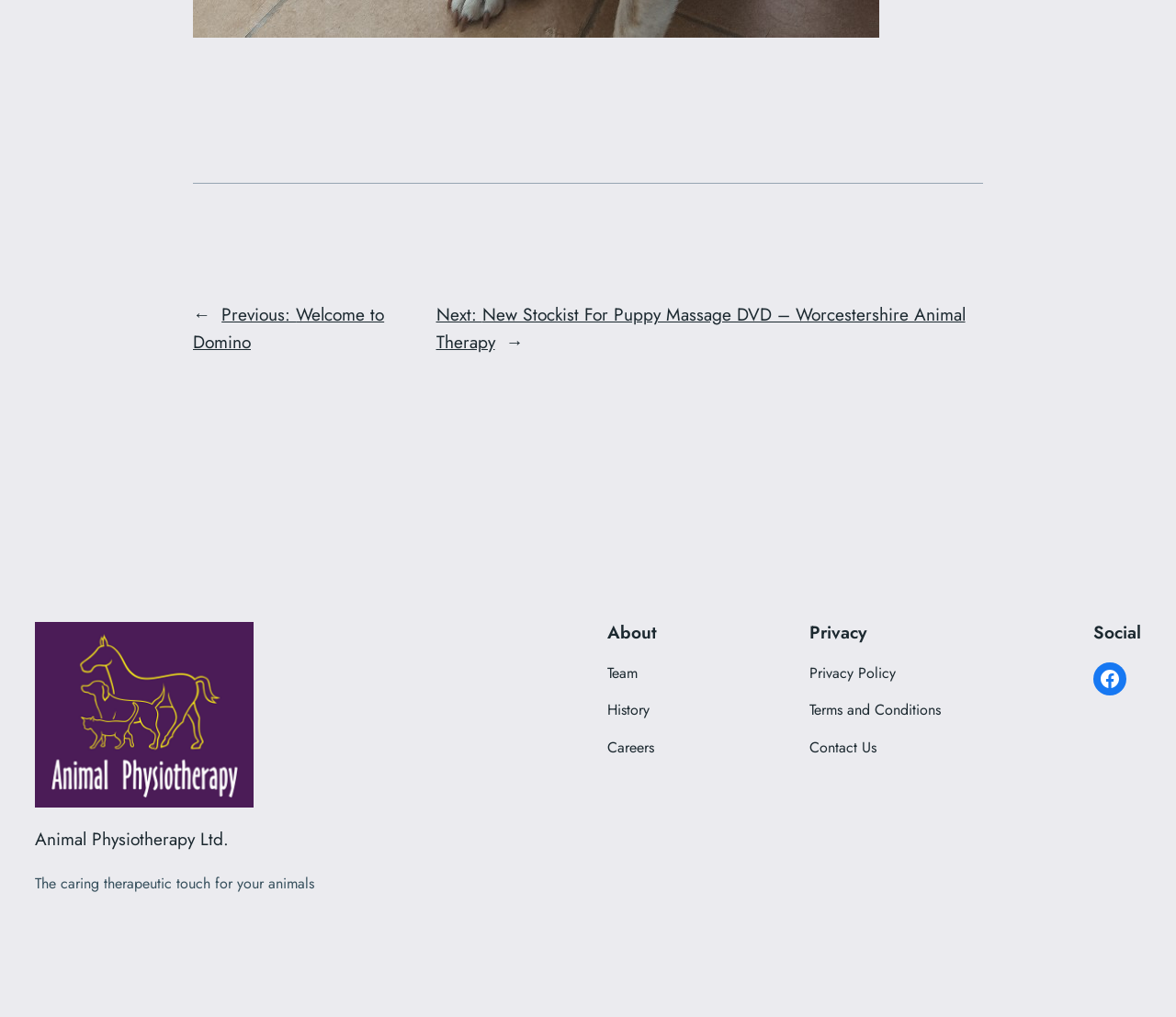Locate the coordinates of the bounding box for the clickable region that fulfills this instruction: "visit Facebook page".

[0.929, 0.651, 0.958, 0.684]